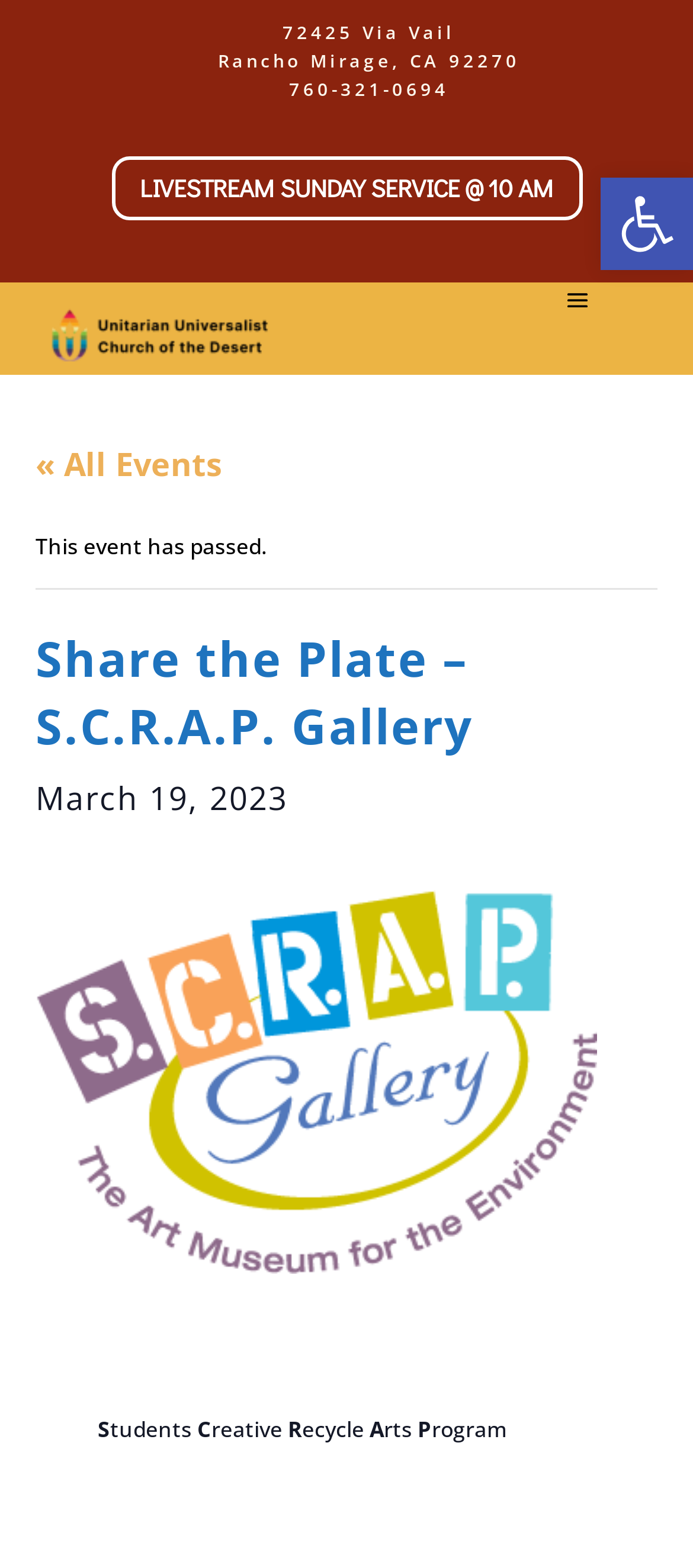Provide a short, one-word or phrase answer to the question below:
What is the address of the S.C.R.A.P. Gallery?

72425 Via Vail, Rancho Mirage, CA 92270